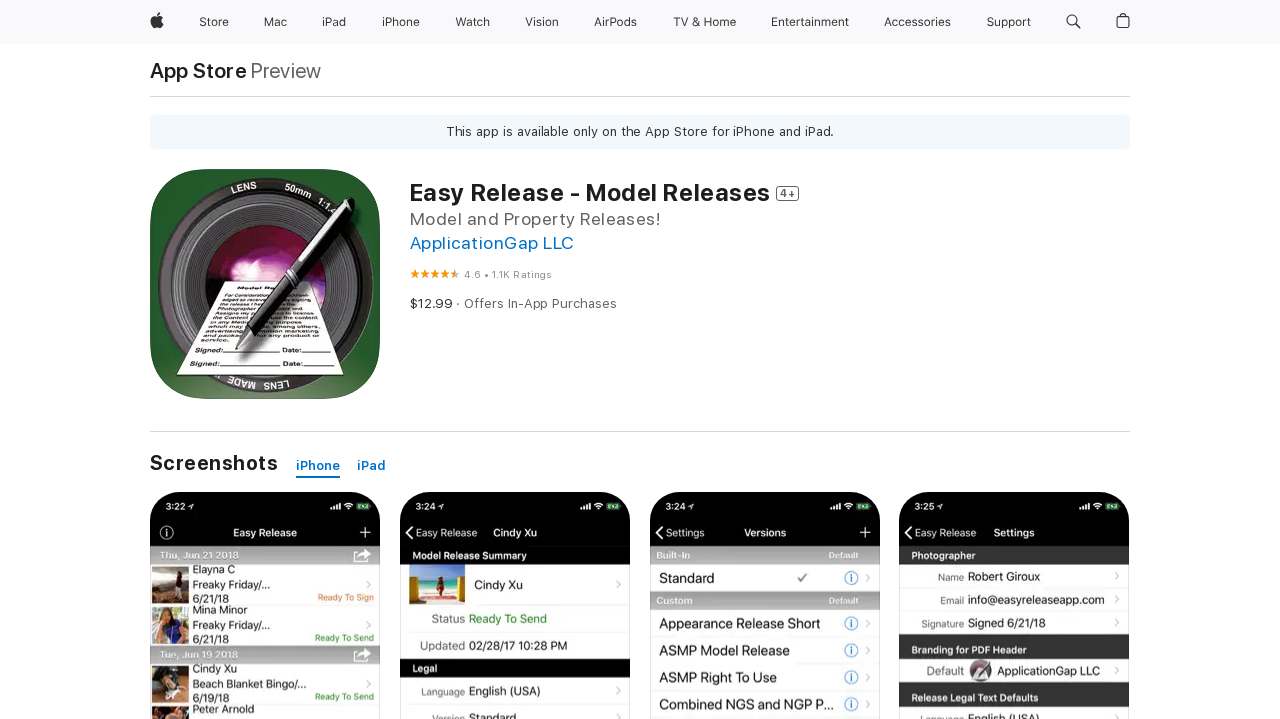What is the category of the app?
Answer the question with a detailed explanation, including all necessary information.

The category of the app can be inferred from the app's name and description, it is a Model Releases app, which is a type of app that deals with model and property releases.